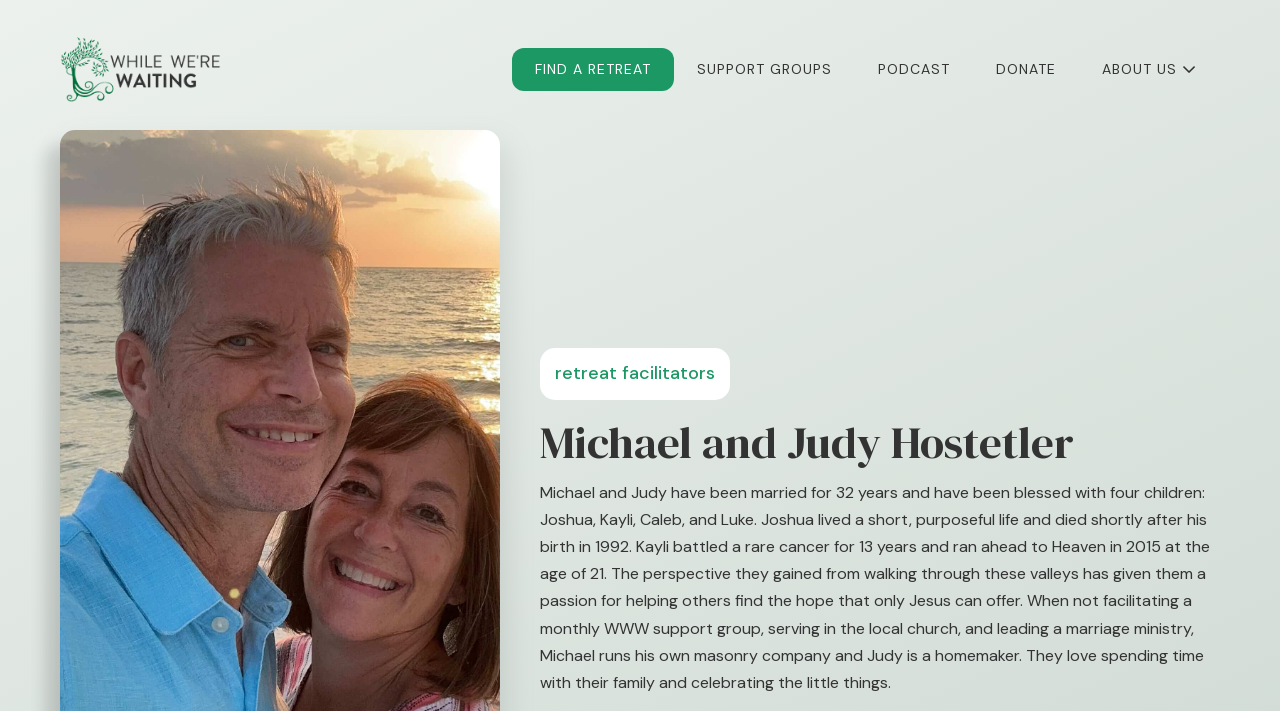Bounding box coordinates are given in the format (top-left x, top-left y, bottom-right x, bottom-right y). All values should be floating point numbers between 0 and 1. Provide the bounding box coordinate for the UI element described as: Home

None